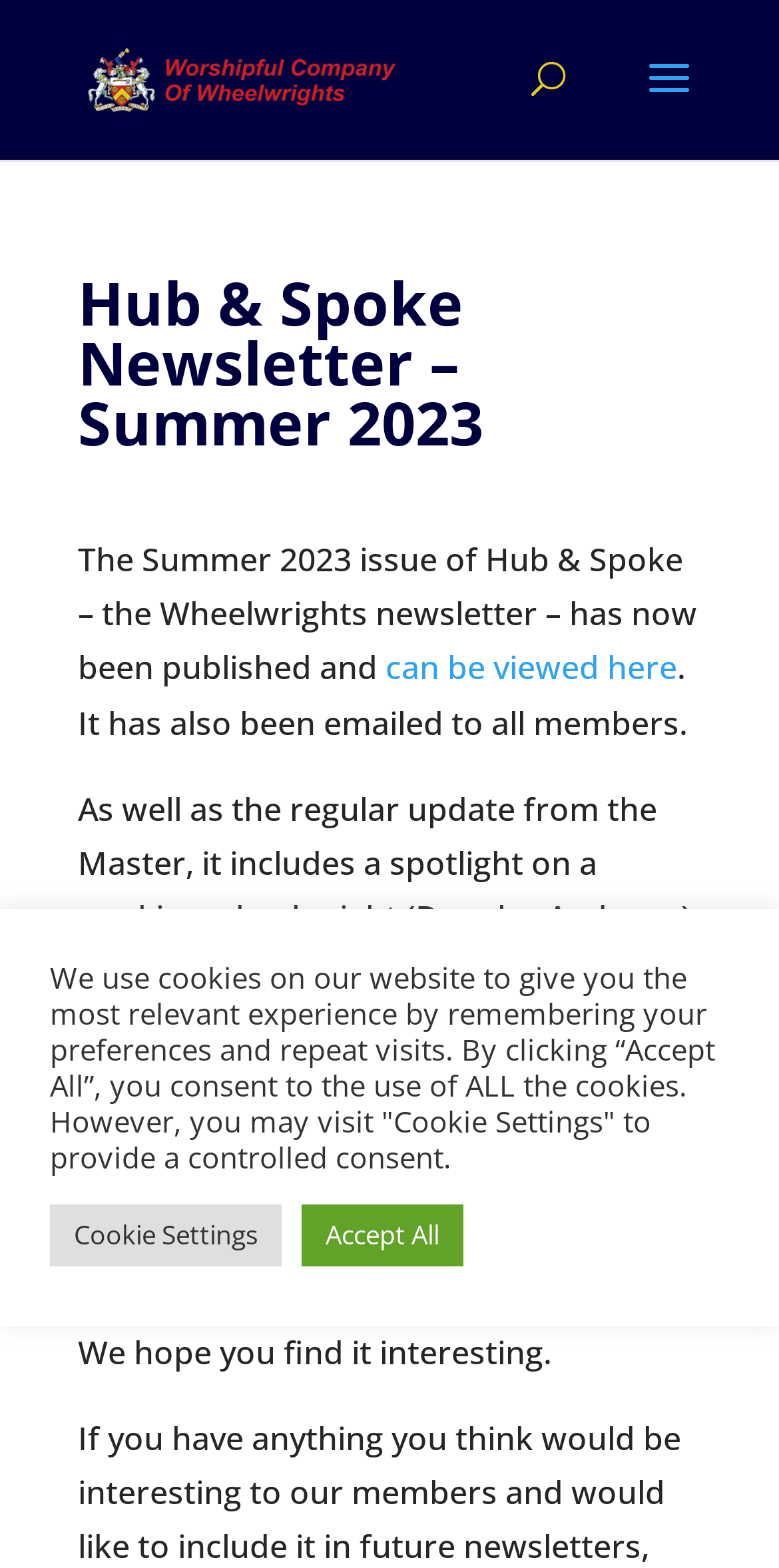Given the element description, predict the bounding box coordinates in the format (top-left x, top-left y, bottom-right x, bottom-right y), using floating point numbers between 0 and 1: can be viewed here

[0.495, 0.412, 0.869, 0.44]